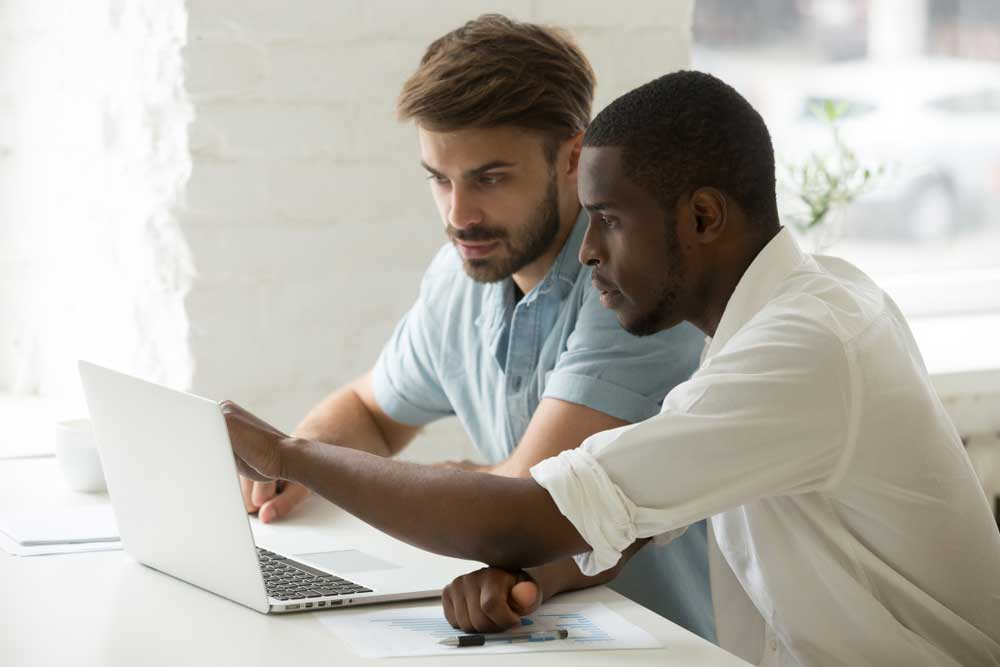Where is the light in the workspace coming from?
Answer the question with a detailed explanation, including all necessary information.

The caption states that bright natural light streams in through a nearby window, illuminating the workspace and the two men's engagement in their productive moment.